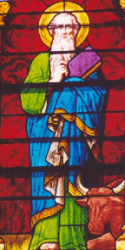Give a one-word or short phrase answer to this question: 
What is the figure holding?

a scroll